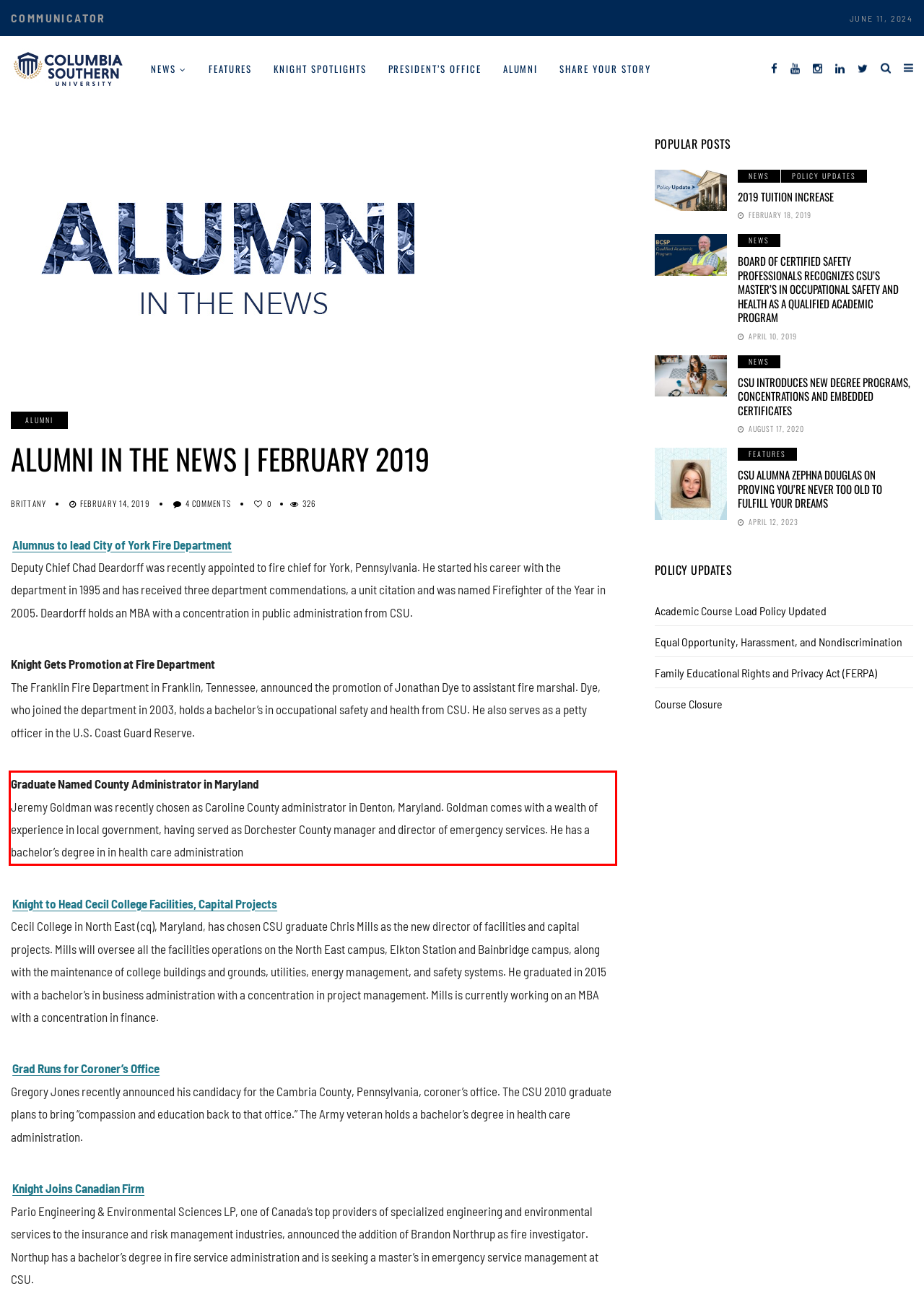You have a screenshot with a red rectangle around a UI element. Recognize and extract the text within this red bounding box using OCR.

Graduate Named County Administrator in Maryland Jeremy Goldman was recently chosen as Caroline County administrator in Denton, Maryland. Goldman comes with a wealth of experience in local government, having served as Dorchester County manager and director of emergency services. He has a bachelor’s degree in in health care administration